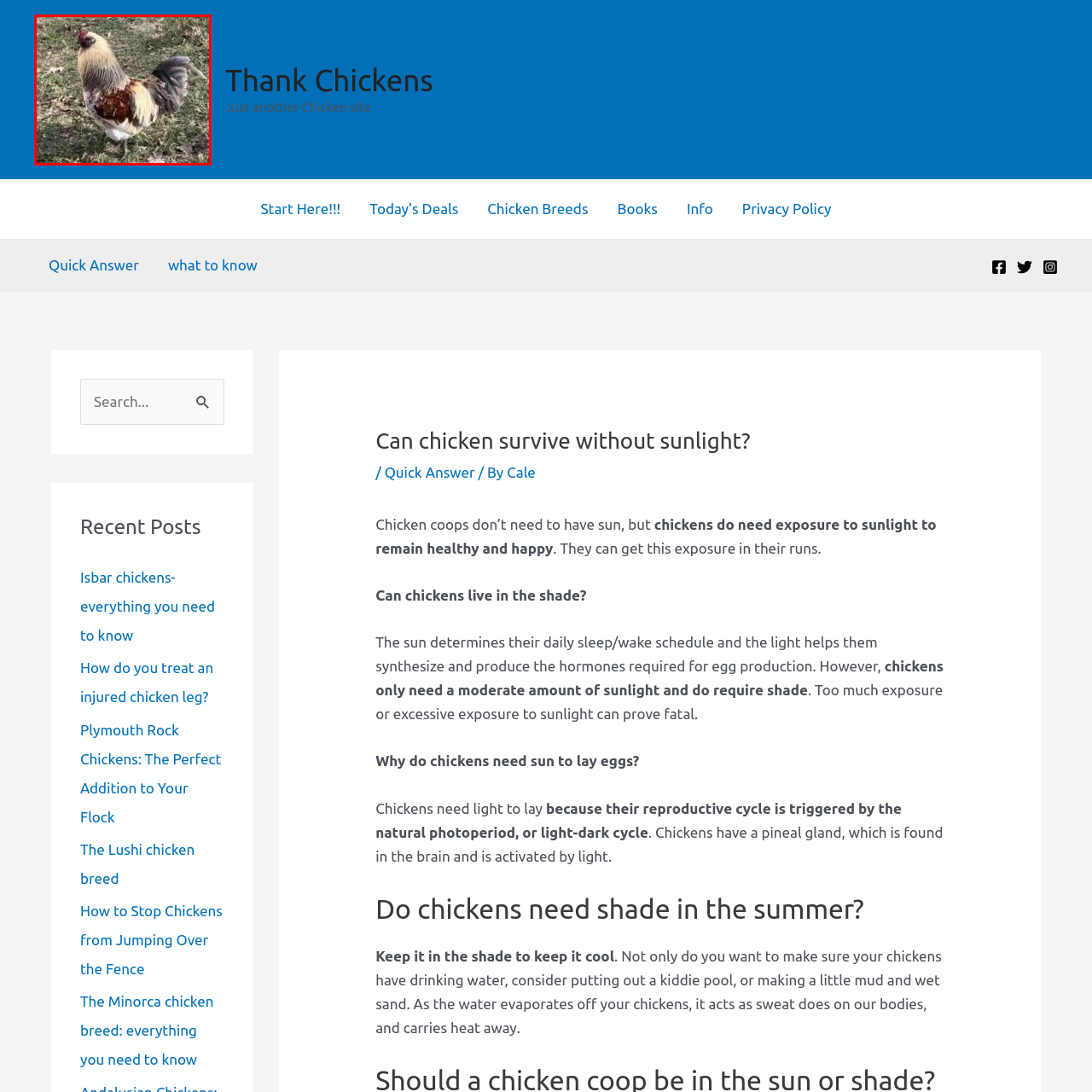Look closely at the image highlighted by the red bounding box and supply a detailed explanation in response to the following question: What is the characteristic of the rooster's spirit?

The caption describes the rooster as appearing alert and ready to explore its surroundings, embodying the dynamic spirit typical of these birds, indicating that the rooster's spirit is dynamic.